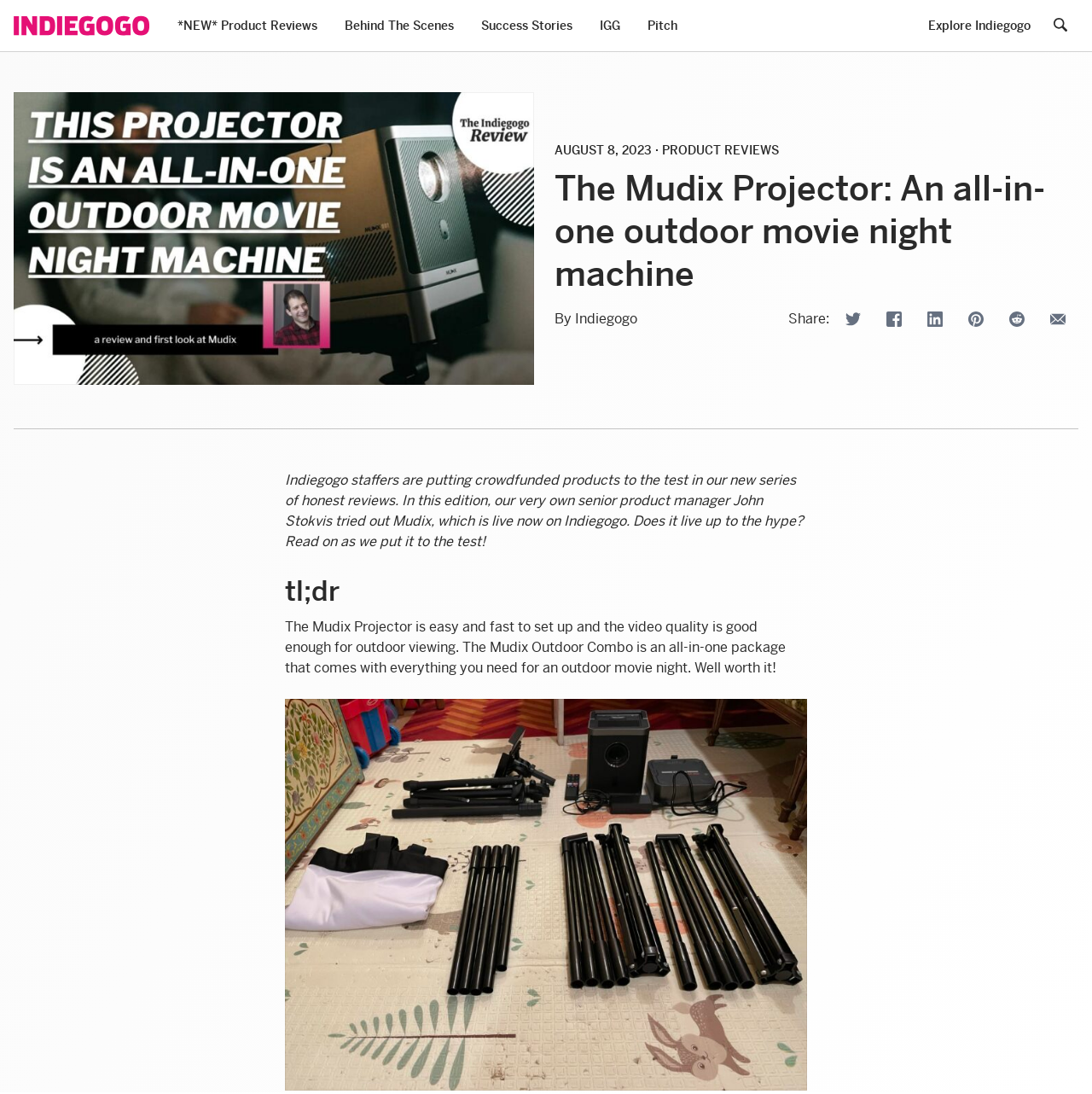Please identify the bounding box coordinates of the region to click in order to complete the task: "Read the behind-the-scenes story". The coordinates must be four float numbers between 0 and 1, specified as [left, top, right, bottom].

[0.316, 0.014, 0.416, 0.032]